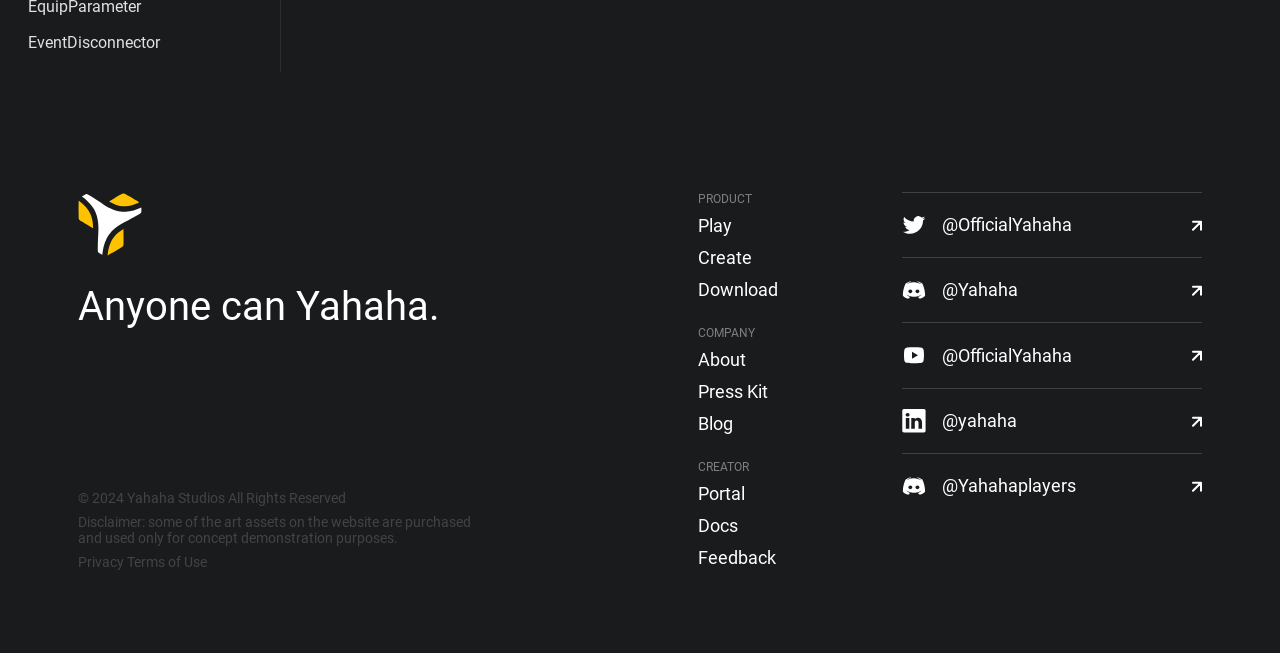Find the bounding box coordinates for the area that should be clicked to accomplish the instruction: "Visit the 'About' page".

[0.545, 0.533, 0.686, 0.57]